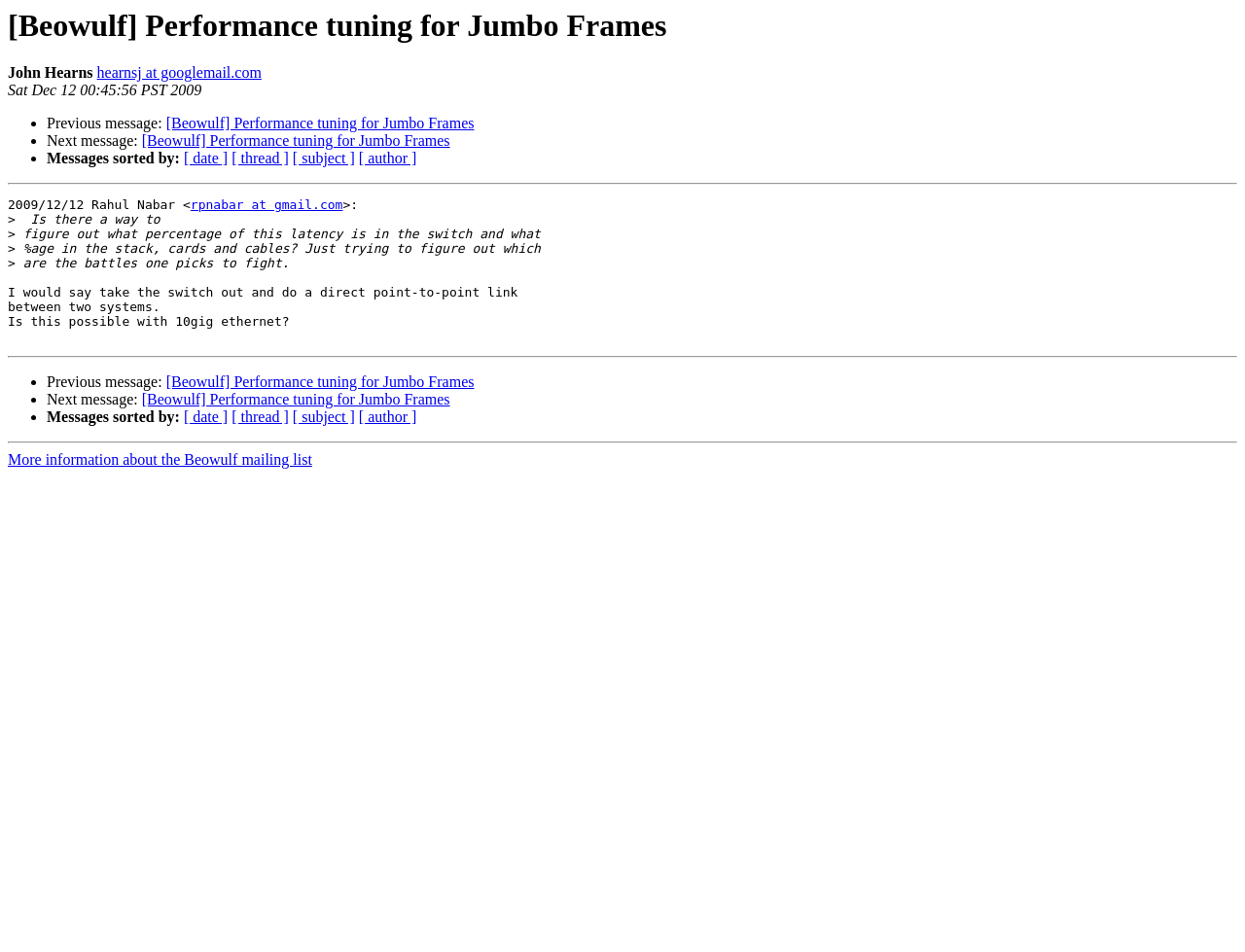Identify the bounding box coordinates of the region I need to click to complete this instruction: "Contact the author".

[0.153, 0.208, 0.275, 0.223]